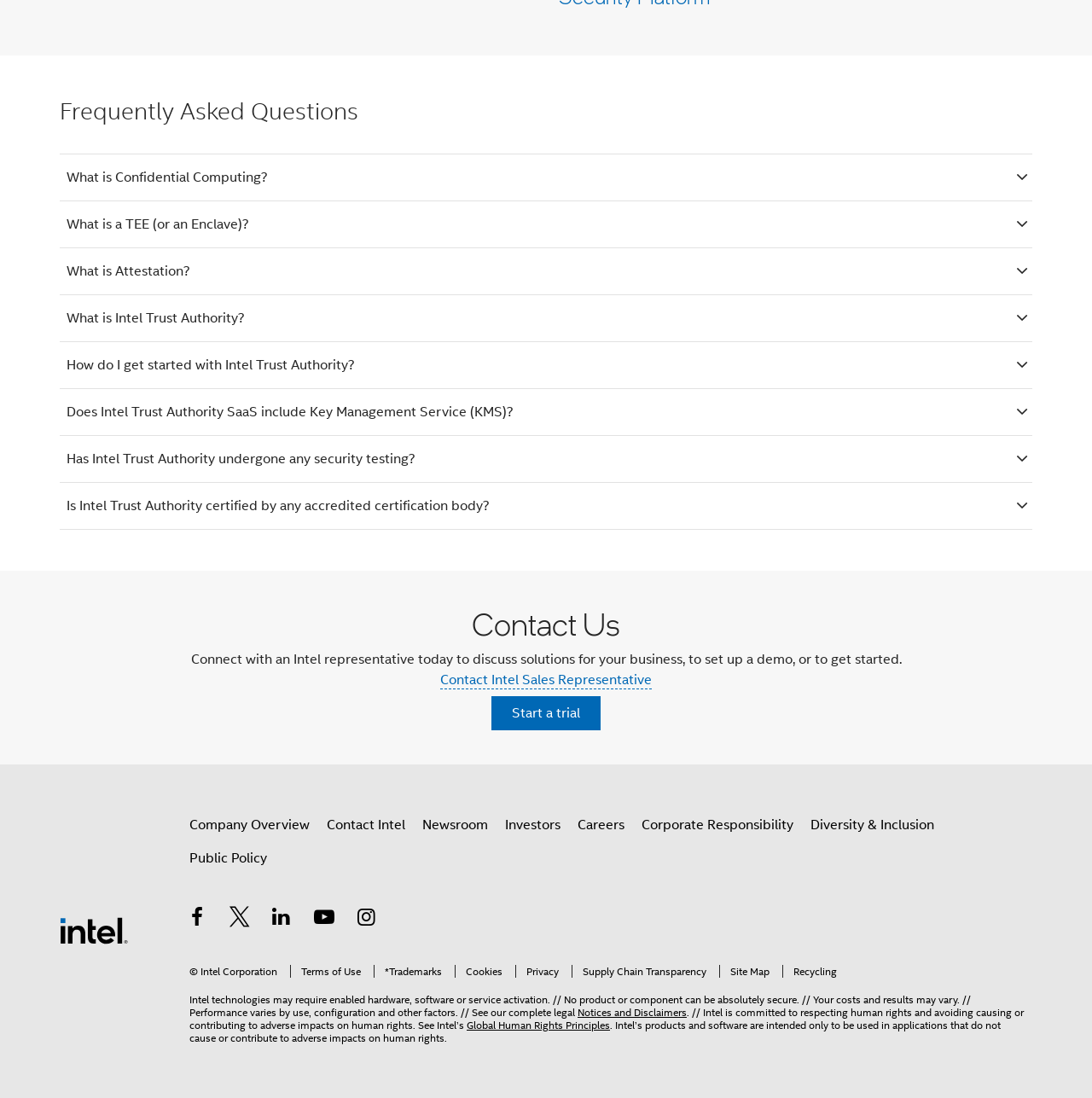What is the purpose of the 'Contact Us' section?
Please answer the question with a detailed response using the information from the screenshot.

The purpose of the 'Contact Us' section is to provide a way for users to connect with an Intel representative, as indicated by the text 'Connect with an Intel representative today to discuss solutions for your business, to set up a demo, or to get started'.